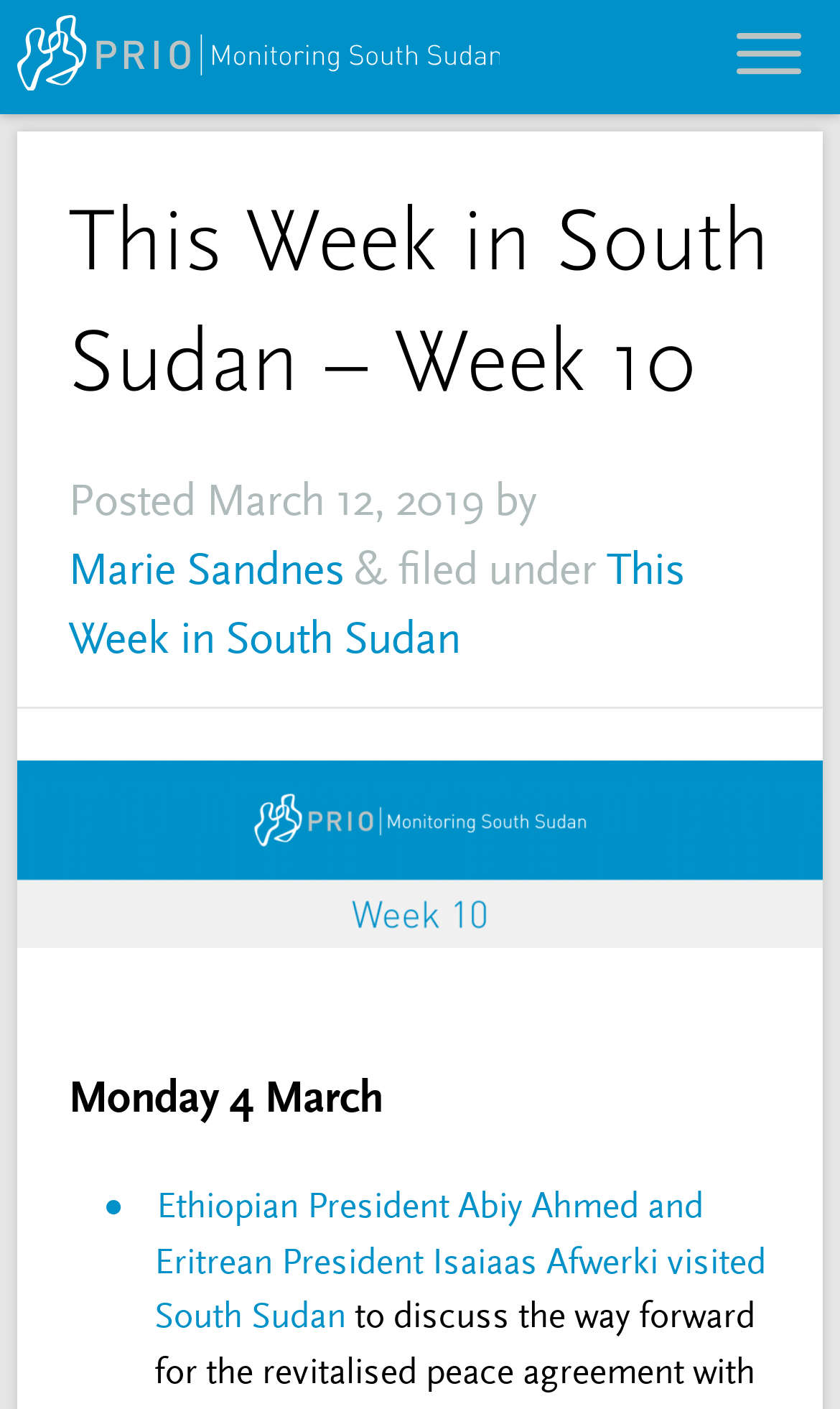Given the element description This Week in South Sudan, predict the bounding box coordinates for the UI element in the webpage screenshot. The format should be (top-left x, top-left y, bottom-right x, bottom-right y), and the values should be between 0 and 1.

[0.082, 0.385, 0.815, 0.472]